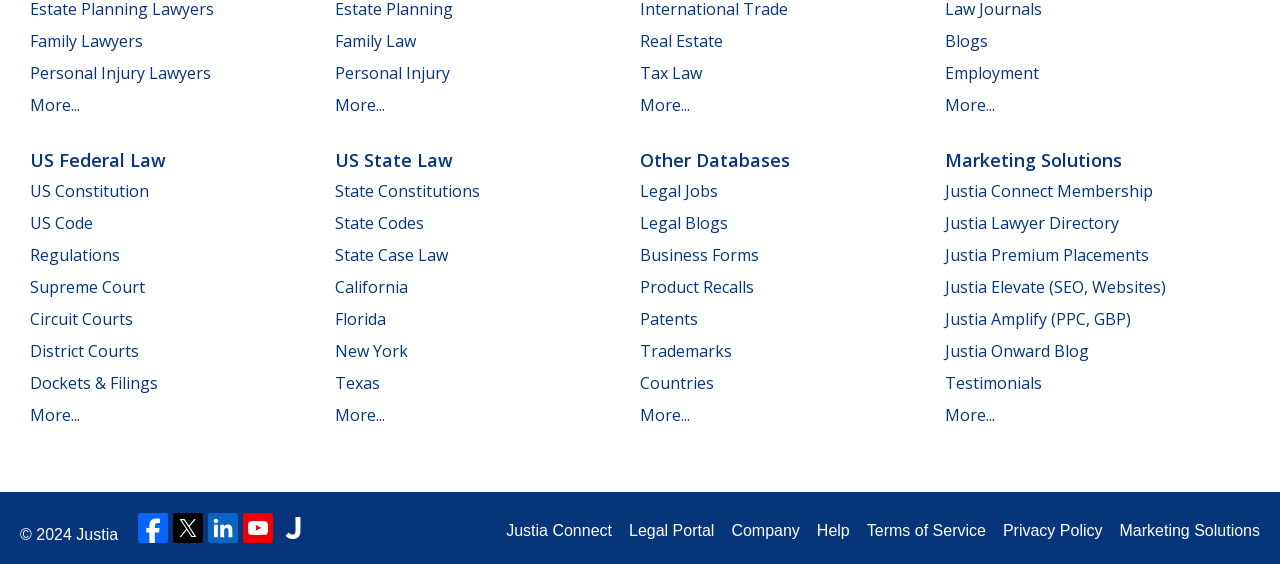For the following element description, predict the bounding box coordinates in the format (top-left x, top-left y, bottom-right x, bottom-right y). All values should be floating point numbers between 0 and 1. Description: Justia Elevate (SEO, Websites)

[0.738, 0.49, 0.911, 0.529]